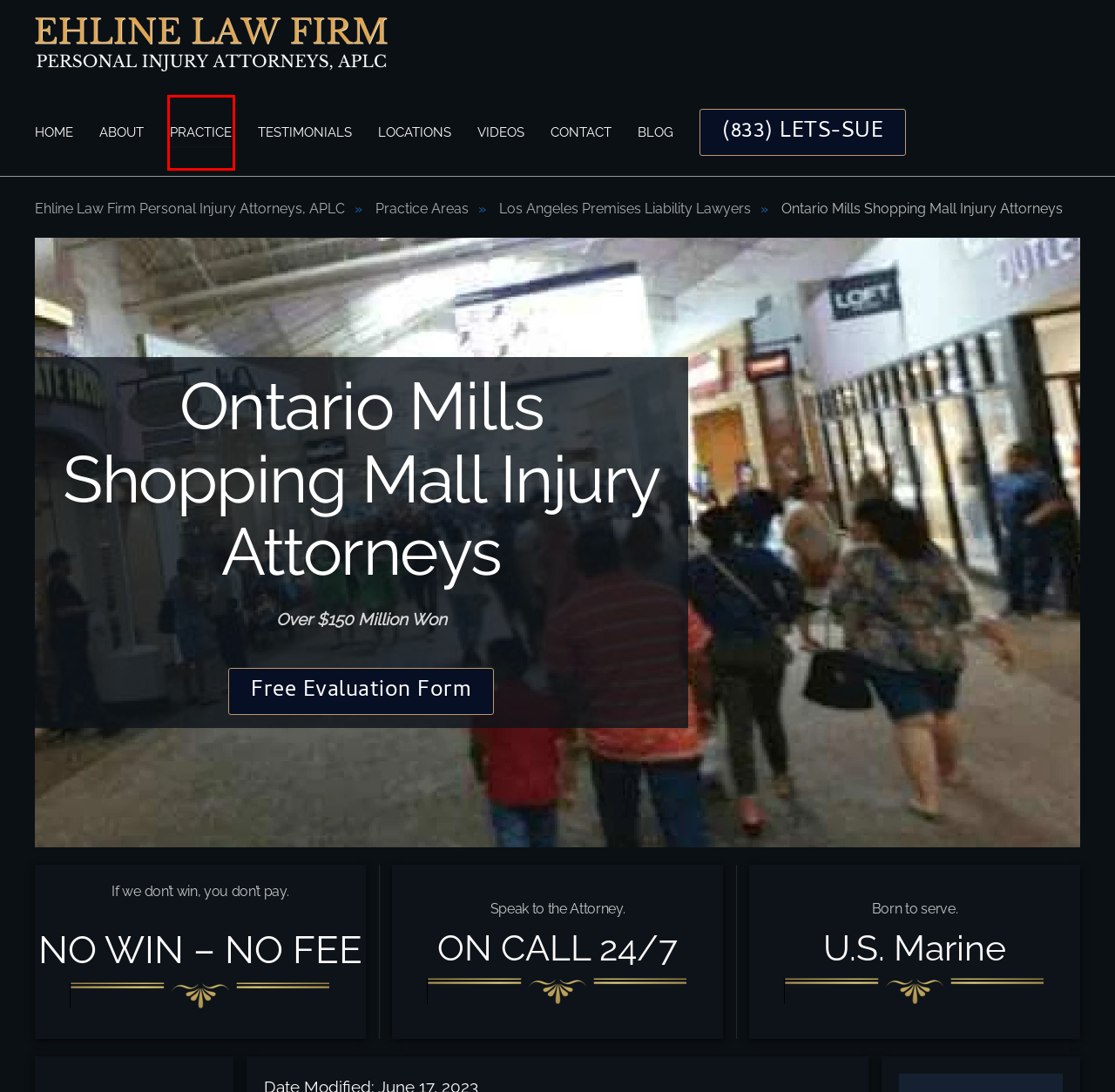After examining the screenshot of a webpage with a red bounding box, choose the most accurate webpage description that corresponds to the new page after clicking the element inside the red box. Here are the candidates:
A. Latest Motorcycle Technology Taking Riders into the Future
B. Testimonials
C. Personal Injury Practice Areas | Ehline Law Firm
D. Los Angeles Premises Liability Lawyers | $150 Million + Won
E. Los Angeles Personal Injury Attorneys | California Accident Lawyer
F. Ehline Personal Injury Attorney Law Blog
G. Stop Your Car Spying on You | Security Risks of Modern Vehicles
H. About Ehline Law Firm Personal Injury Attorneys, APLC

C